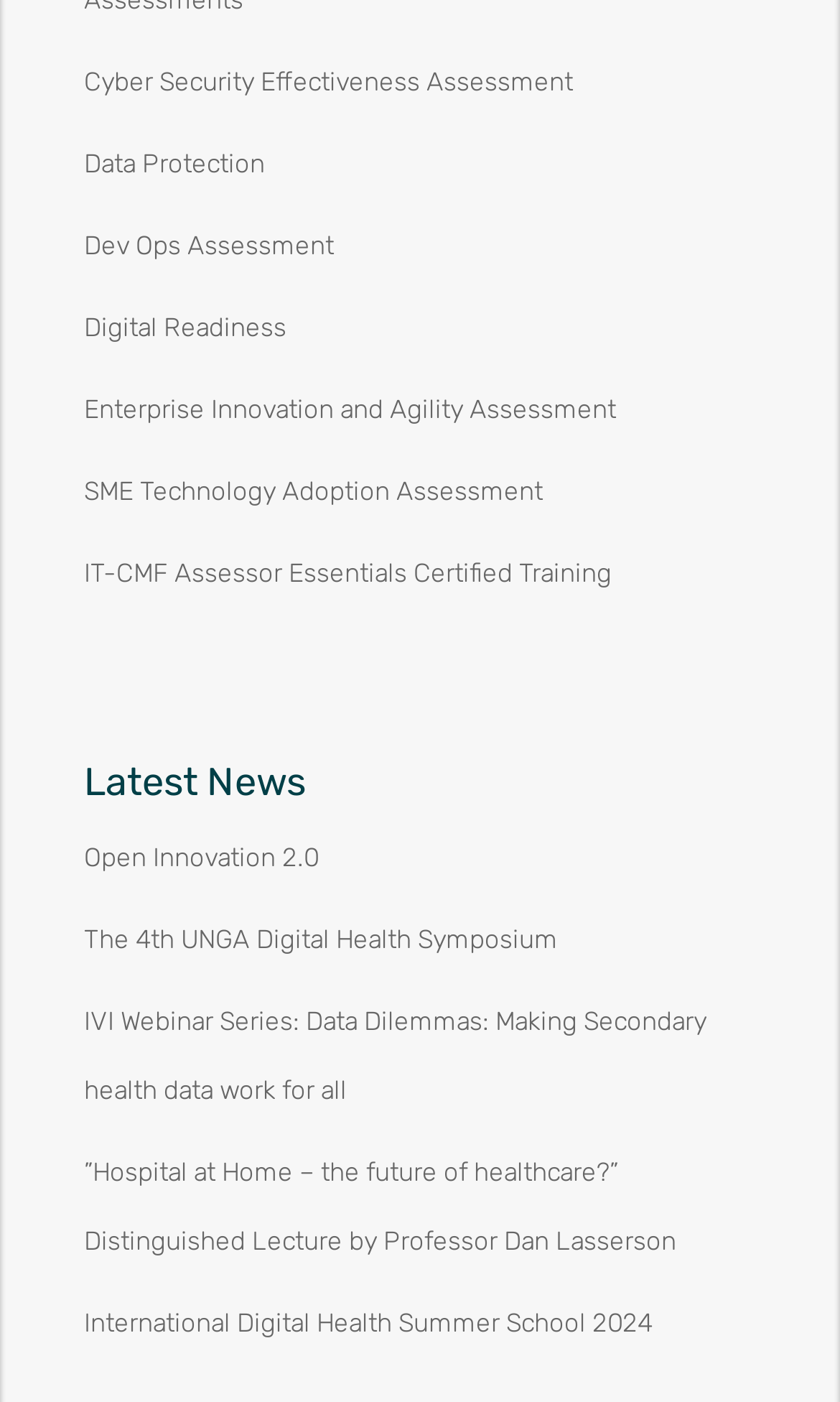Extract the bounding box coordinates for the described element: "Cyber Security Effectiveness Assessment". The coordinates should be represented as four float numbers between 0 and 1: [left, top, right, bottom].

[0.1, 0.048, 0.682, 0.07]